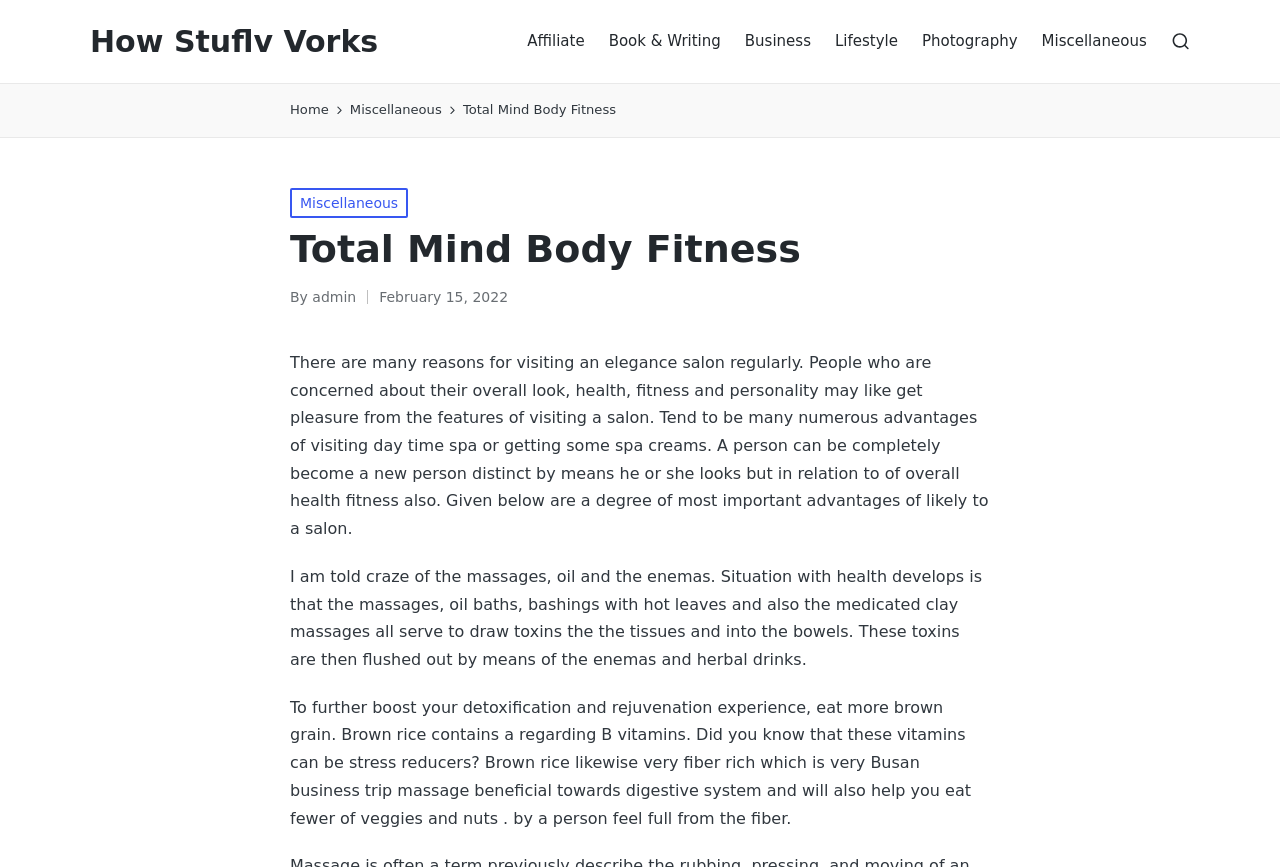Describe all the visual and textual components of the webpage comprehensively.

The webpage is about Total Mind Body Fitness, with a focus on the benefits of visiting an elegance salon regularly. At the top left, there is a link to "How Stuflv Vorks". Below it, there is a navigation menu labeled "Site Navigation" that spans across the top of the page, containing links to various categories such as "Affiliate", "Book & Writing", "Business", "Lifestyle", "Photography", and "Miscellaneous". 

To the right of the navigation menu, there is a search icon with the text "Search" next to it. Below the navigation menu, there is another navigation menu labeled "Breadcrumbs" that contains links to "Home" and "Miscellaneous". 

The main content of the page is divided into sections. The first section has a heading "Total Mind Body Fitness" and a subheading "Posted in Miscellaneous". Below it, there is a paragraph of text that discusses the benefits of visiting a salon, including improving overall look, health, fitness, and personality. 

The next section has a heading "Posted by admin" and a date "February 15, 2022". Below it, there are two paragraphs of text that discuss the benefits of massages, oil baths, and enemas in detoxification and rejuvenation. The final section has a paragraph of text that recommends eating brown rice to boost detoxification and rejuvenation experience.